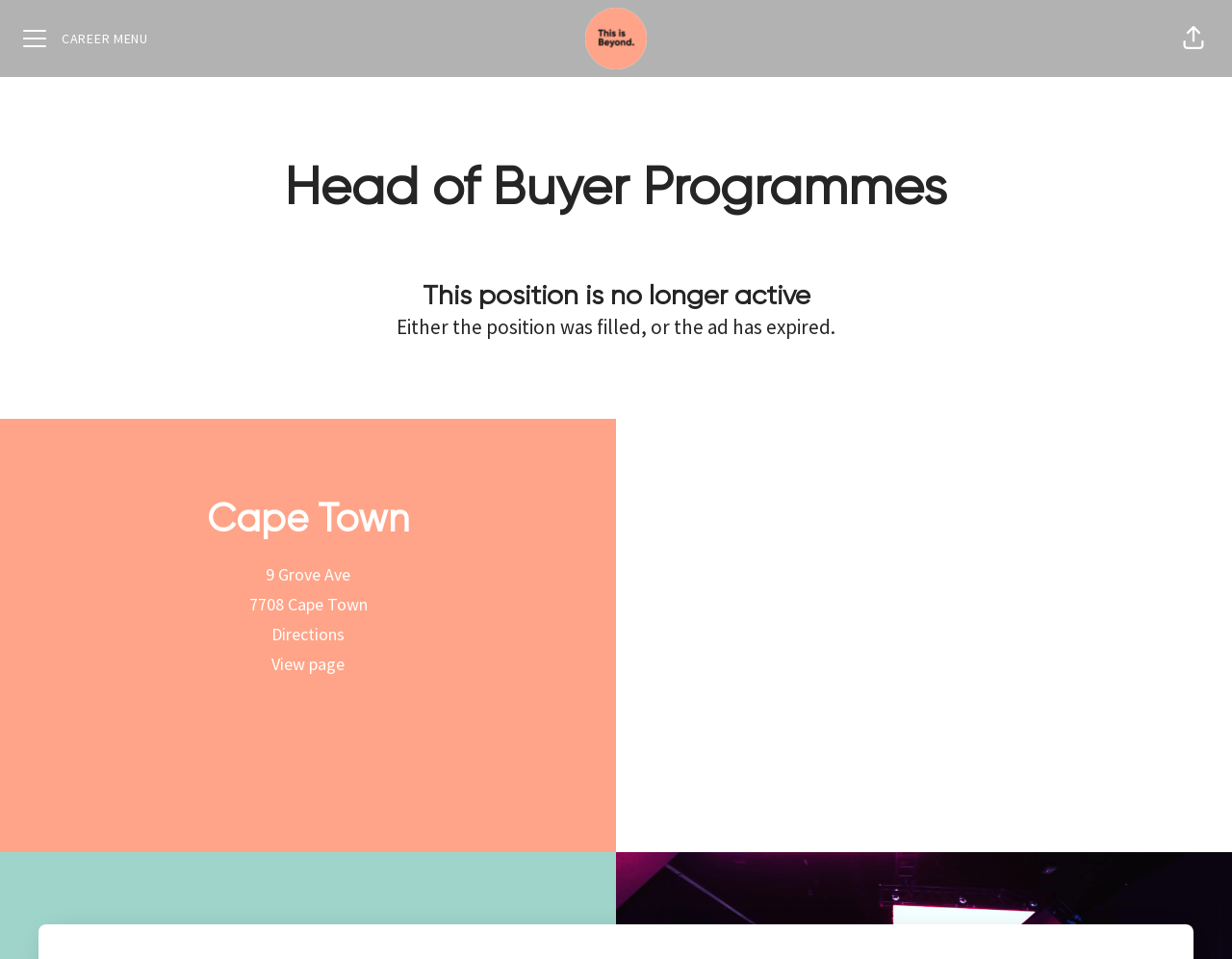Respond to the question below with a single word or phrase:
What is the position mentioned on the webpage?

Head of Buyer Programmes